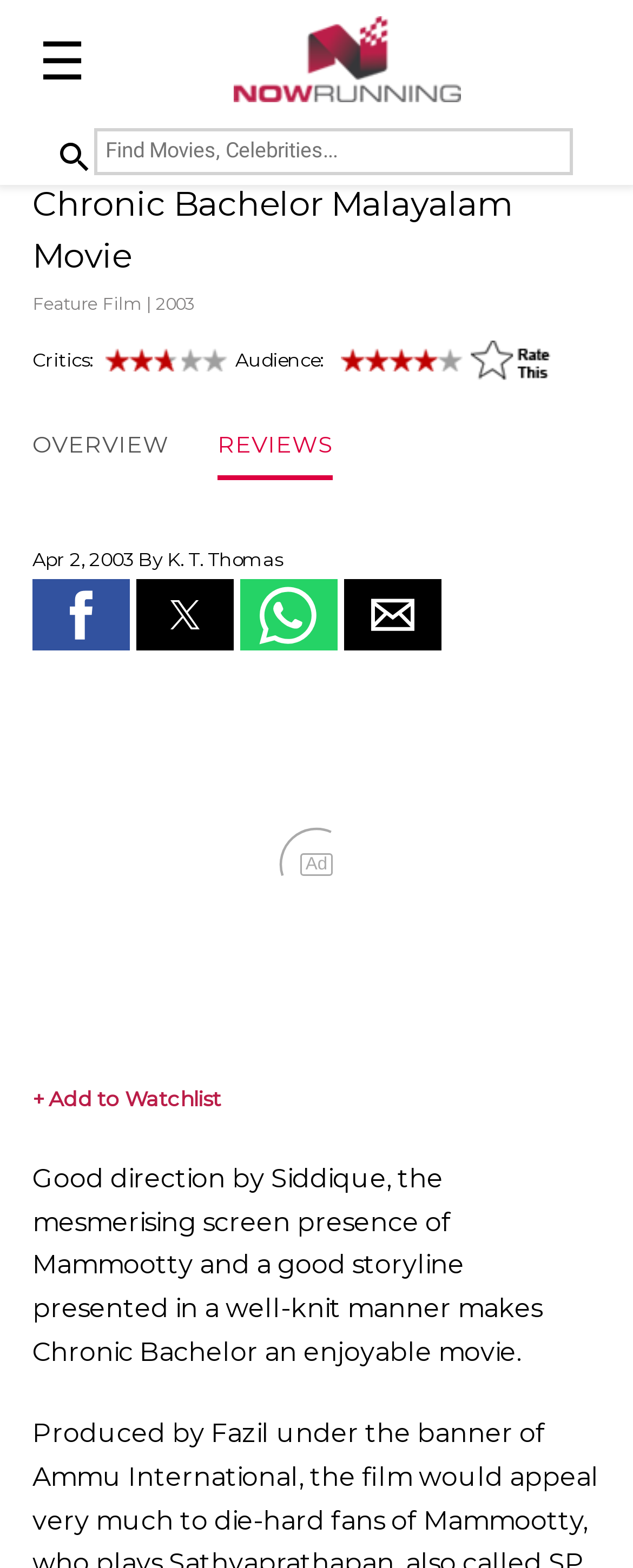Detail the various sections and features present on the webpage.

The webpage is a movie review page for the Malayalam movie "Chronic Bachelor". At the top left corner, there is a button with a hamburger icon, followed by a link to the website "nowrunning.com" with its logo. Below these elements, there is a search bar with a placeholder text "Find Movies, Celebrities..." and a close button for the autosuggest box.

The main content of the page starts with a heading "Chronic Bachelor Malayalam Movie" at the top center. Below the heading, there is a brief description of the movie, including its release year "2003" and ratings from critics and audience. The critics' rating is 2.75 stars, and the audience rating is 4.0 stars.

On the right side of the ratings, there is a "Rate This" link with a star icon. Below the ratings section, there are three links: "OVERVIEW", "REVIEWS", and a review written by K. T. Thomas on April 2, 2003. The review is a brief summary of the movie, praising the direction, Mammootty's screen presence, and the storyline.

Below the review, there are four social media sharing buttons: Facebook, Twitter, WhatsApp, and email. On the right side of the sharing buttons, there is an advertisement with an image and a label "Ad". At the bottom left corner, there is a link to add the movie to a watchlist.